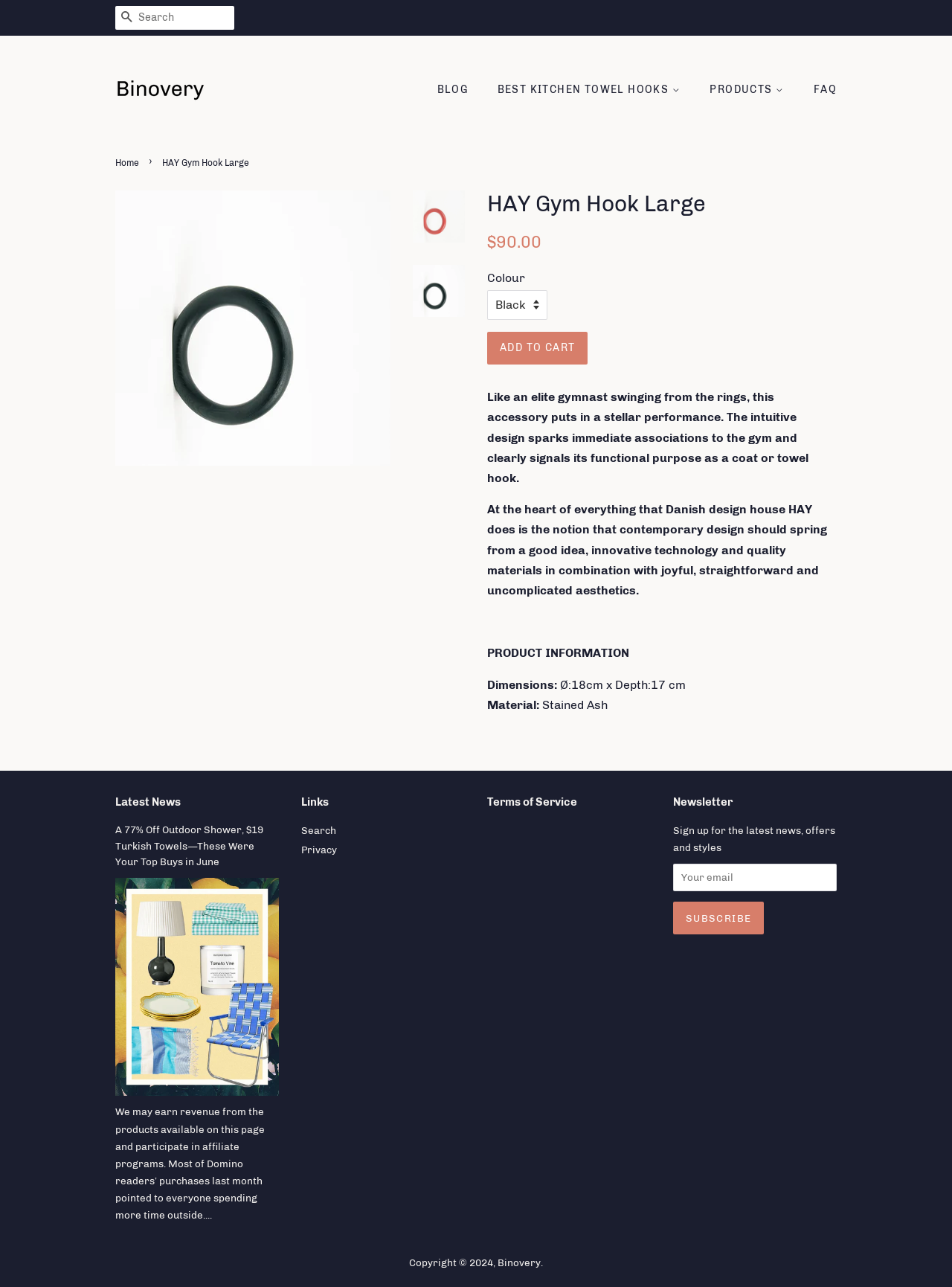Generate a comprehensive description of the webpage content.

This webpage is about a product called "HAY Gym Hook Large" from Binovery. At the top, there is a search bar and a navigation menu with links to the homepage, blog, best kitchen towel hooks, products, and FAQ. Below the navigation menu, there is a large image of the product, accompanied by a heading and a brief description of the product.

To the right of the image, there is a section with product information, including the regular price, color options, and a call-to-action button to add the product to the cart. Below this section, there is a detailed product description, followed by specifications such as dimensions and material.

On the left side of the page, there is a section with latest news, featuring a heading and a link to the latest news, as well as a brief summary of a news article. Below this section, there are links to other pages, including search, privacy, terms of service, and newsletter.

At the bottom of the page, there is a newsletter subscription section, where users can enter their email address and subscribe to the newsletter. Finally, there is a copyright notice and a link to Binovery's homepage.